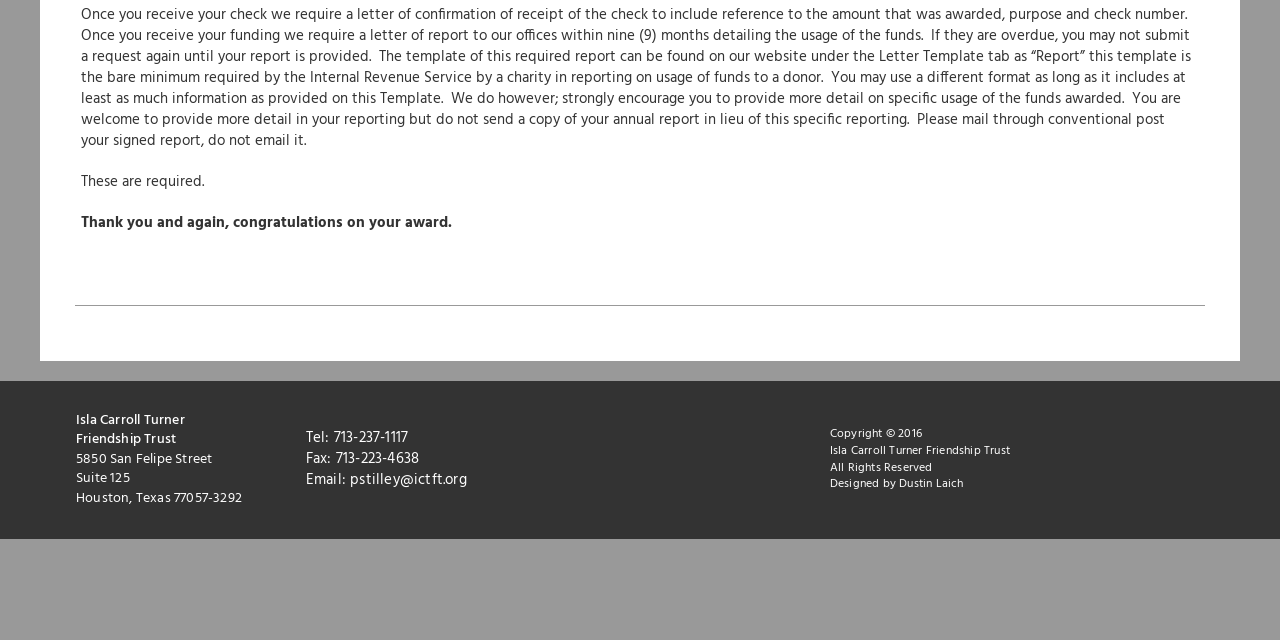Determine the bounding box coordinates for the UI element with the following description: "Isla Carroll Turner Friendship Trust". The coordinates should be four float numbers between 0 and 1, represented as [left, top, right, bottom].

[0.059, 0.638, 0.144, 0.705]